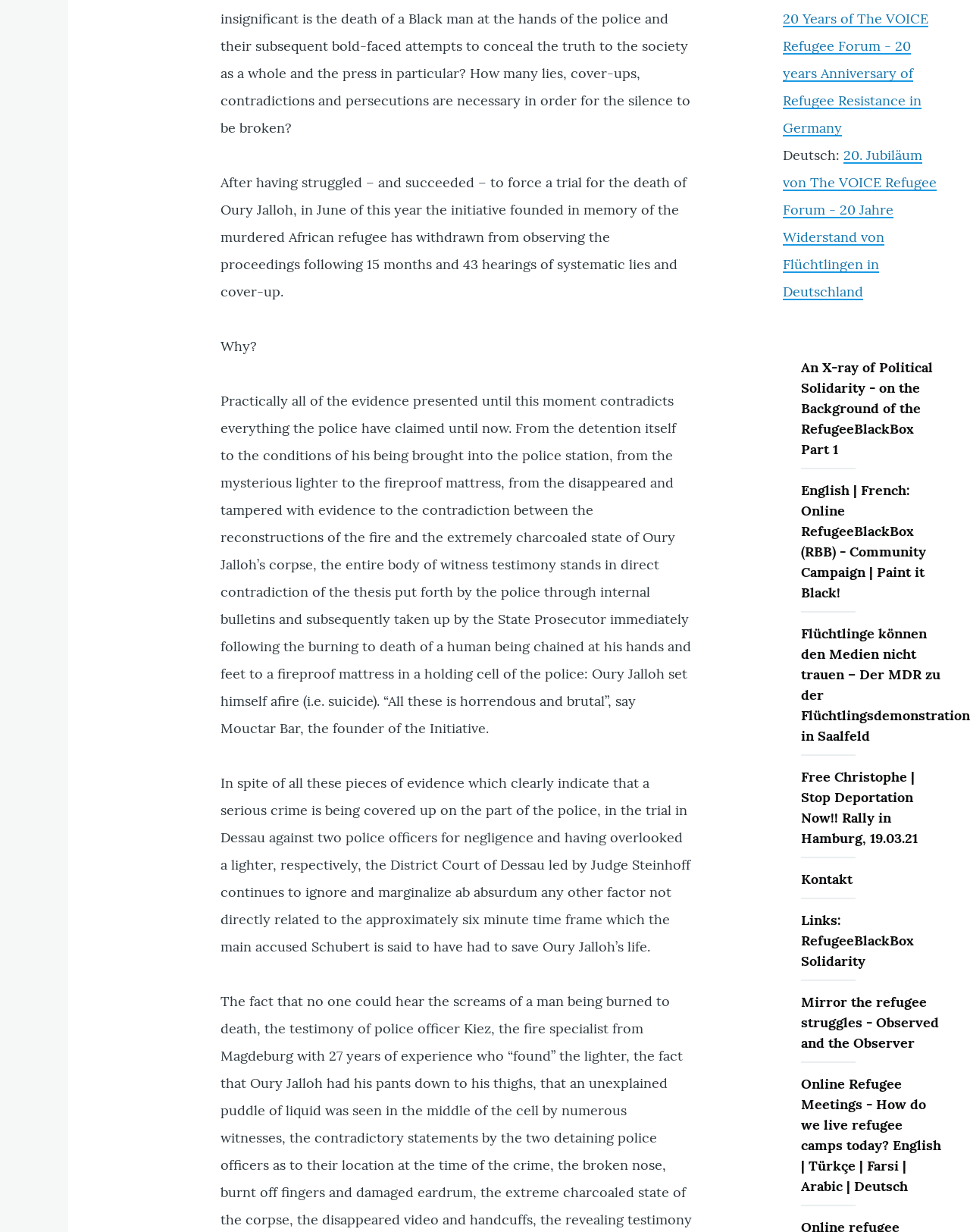Please respond to the question with a concise word or phrase:
How many links are there in the navigation section?

9